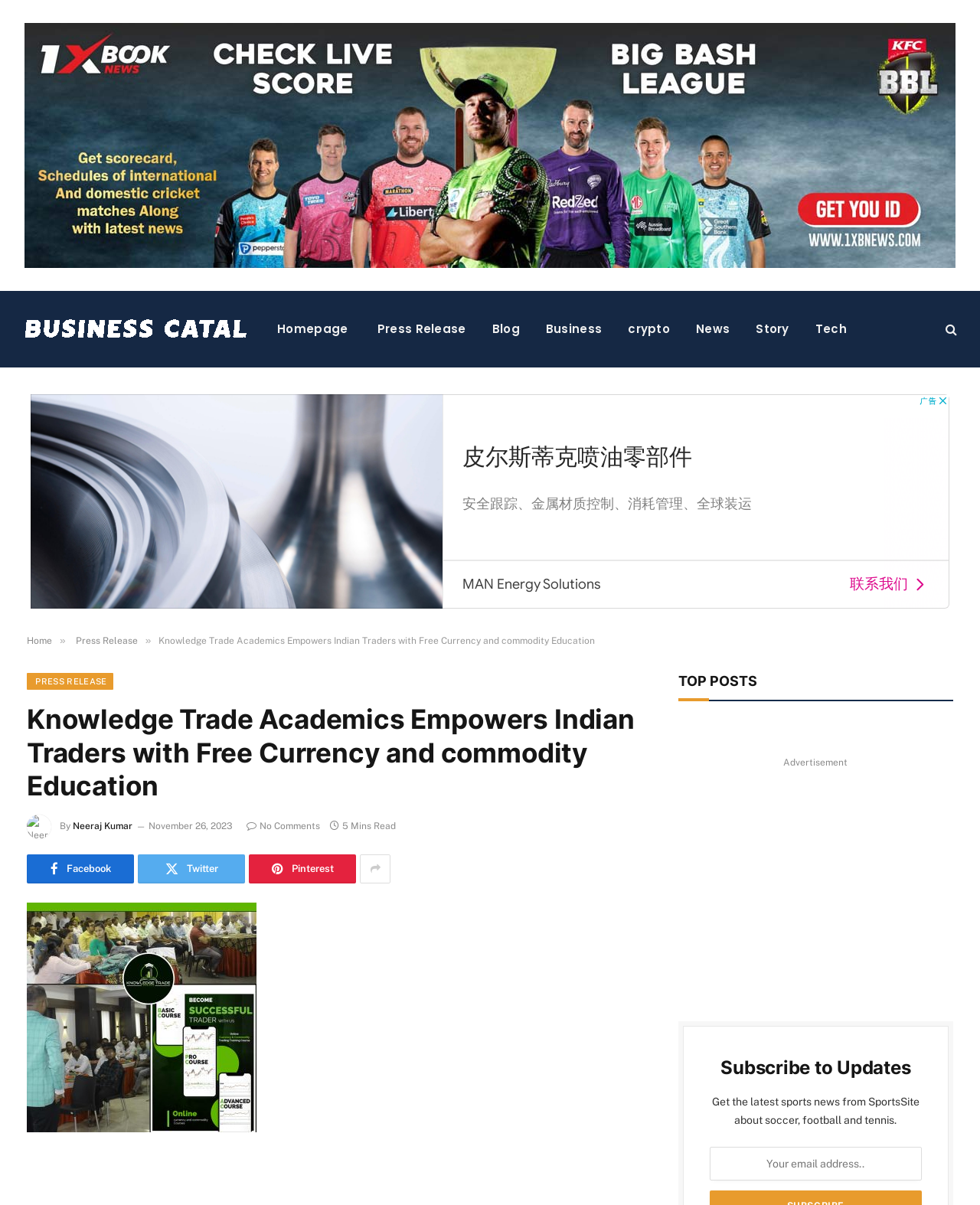Please specify the coordinates of the bounding box for the element that should be clicked to carry out this instruction: "Read more about 'Melt-blown filter blue cover'". The coordinates must be four float numbers between 0 and 1, formatted as [left, top, right, bottom].

None